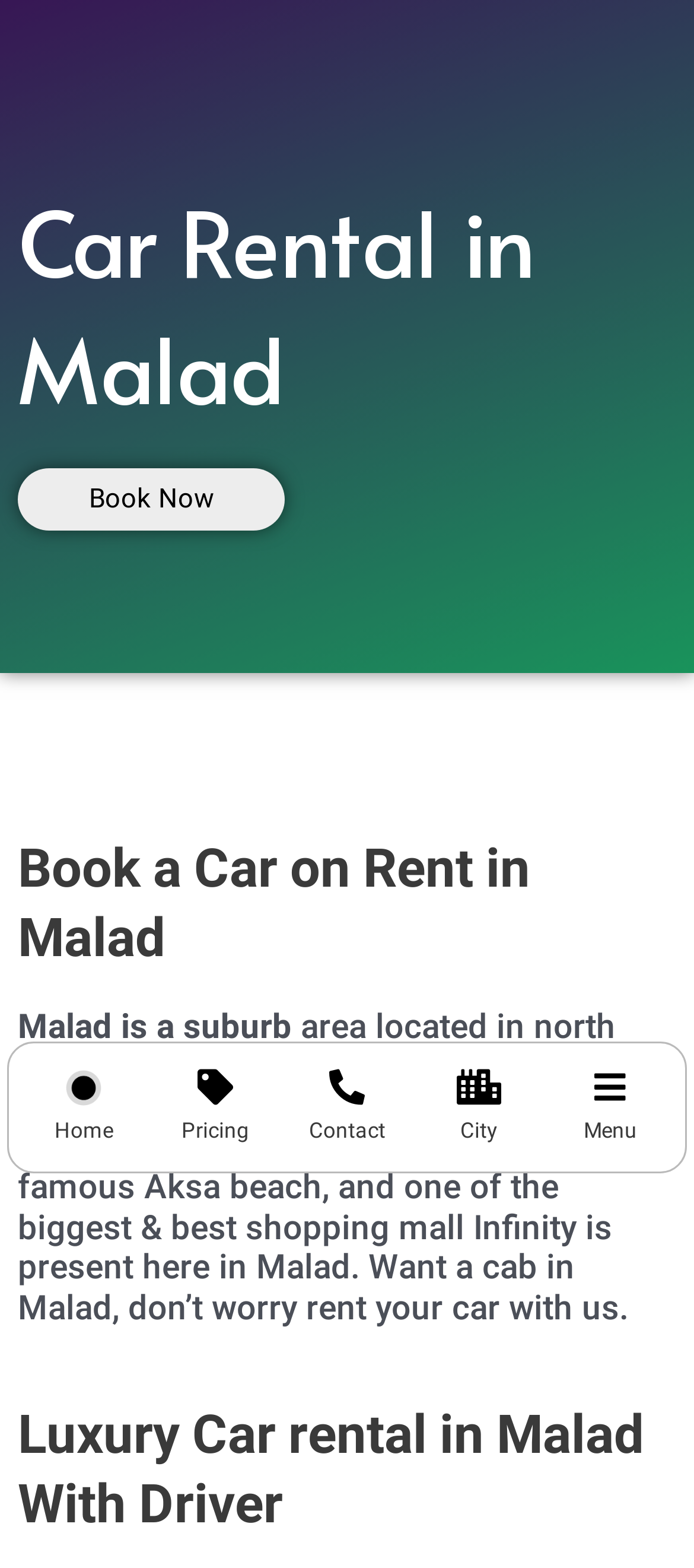Identify and extract the heading text of the webpage.

Car Rental in Malad